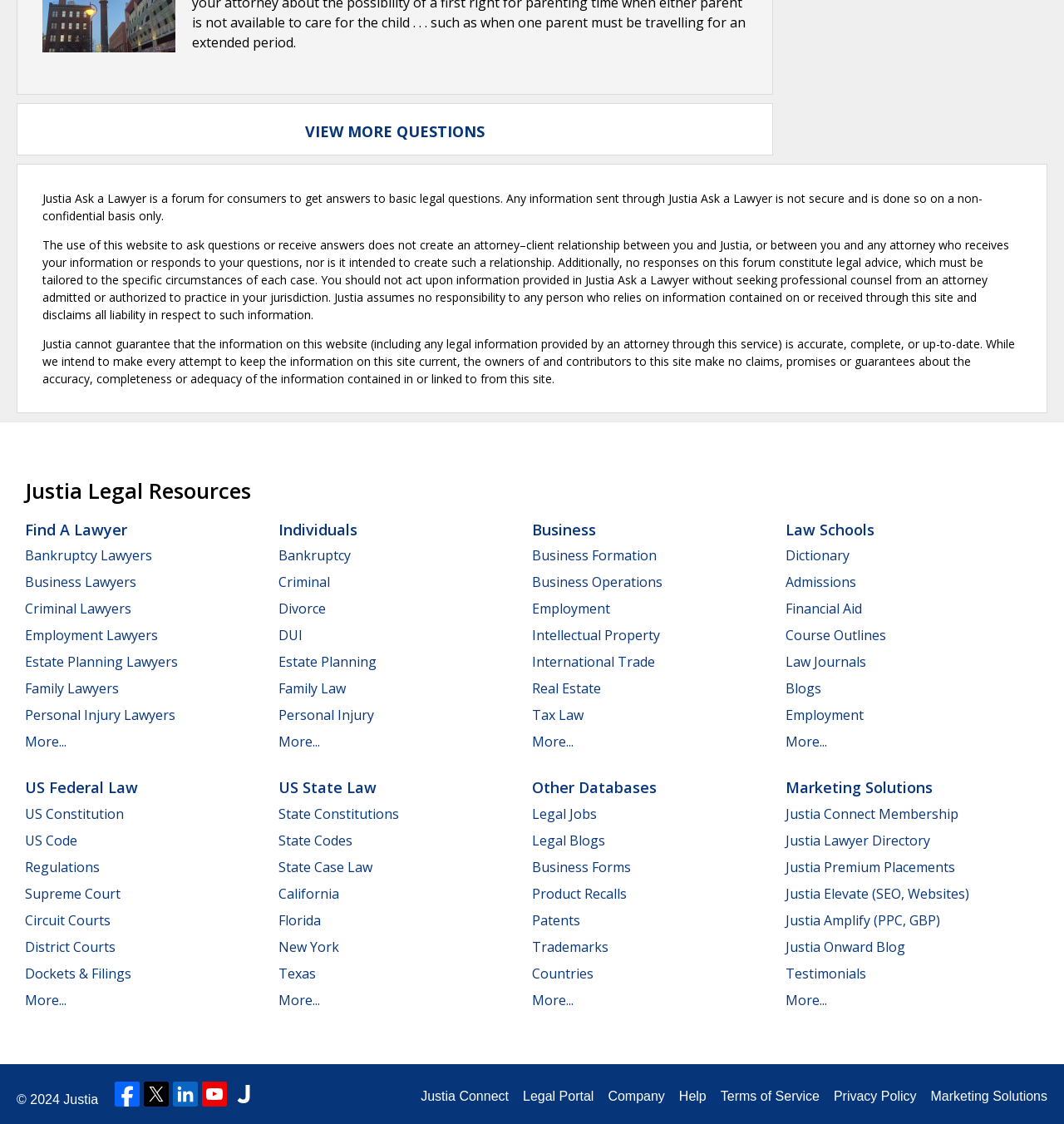Please find the bounding box coordinates of the element that needs to be clicked to perform the following instruction: "Connect with Justia on Facebook". The bounding box coordinates should be four float numbers between 0 and 1, represented as [left, top, right, bottom].

[0.108, 0.962, 0.131, 0.984]